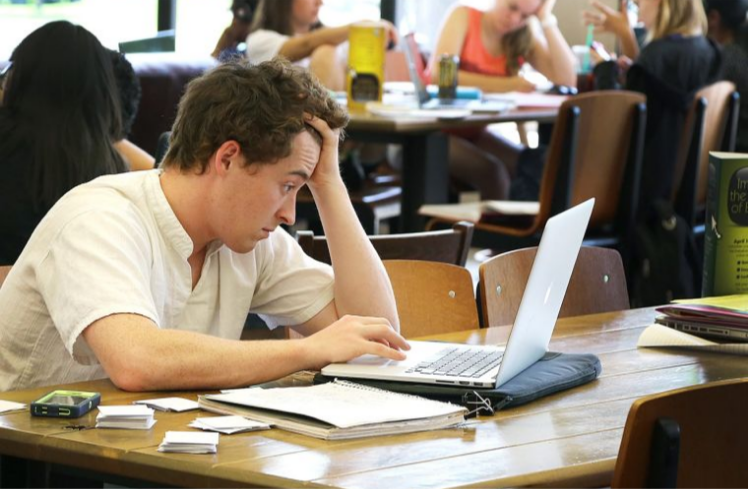What is the atmosphere in the study environment?
By examining the image, provide a one-word or phrase answer.

Bustling